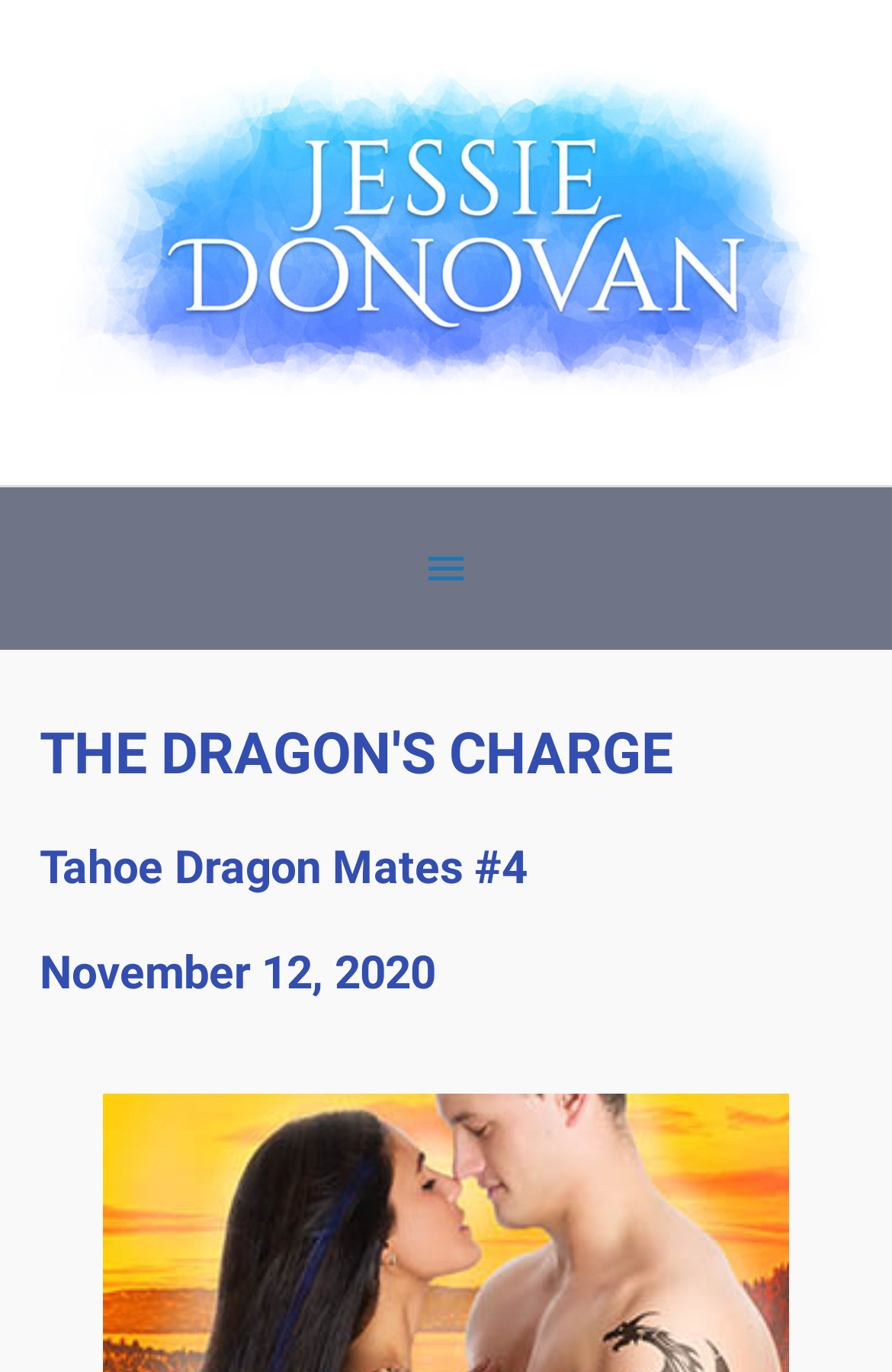What is the series number of the book?
Answer the question using a single word or phrase, according to the image.

Tahoe Dragon Mates #4